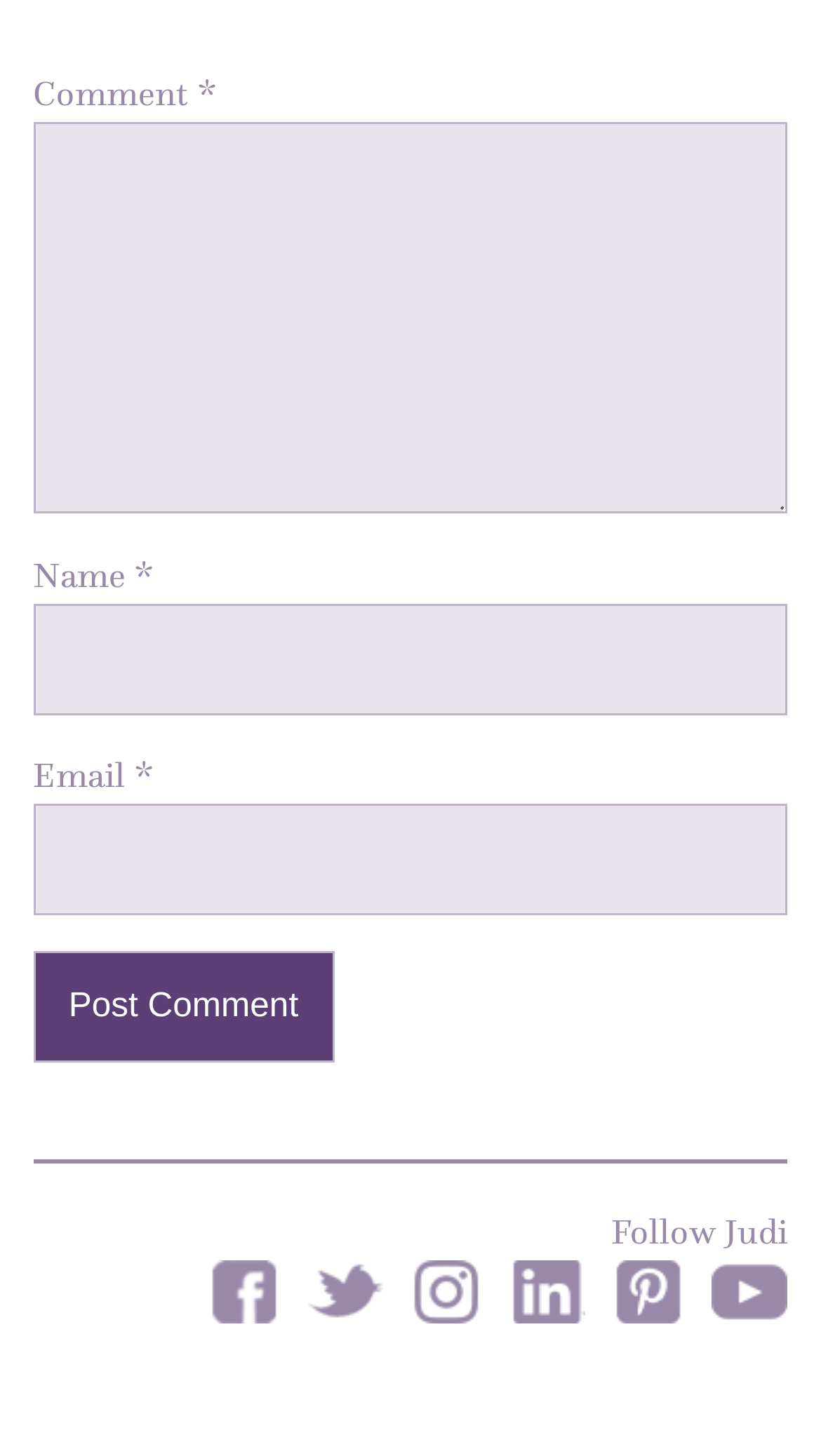Identify the bounding box for the described UI element. Provide the coordinates in (top-left x, top-left y, bottom-right x, bottom-right y) format with values ranging from 0 to 1: Youtube

[0.868, 0.866, 0.96, 0.909]